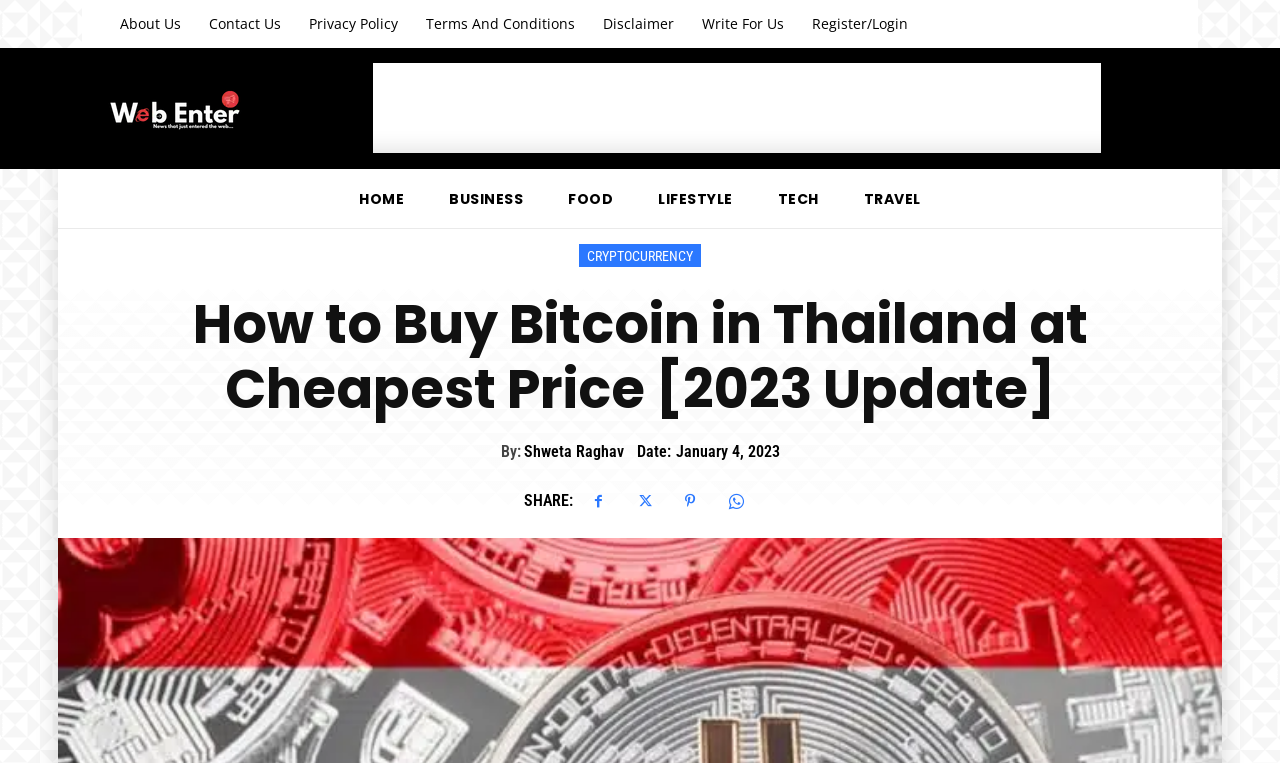Locate the bounding box coordinates of the area to click to fulfill this instruction: "Click on the SHARE button". The bounding box should be presented as four float numbers between 0 and 1, in the order [left, top, right, bottom].

[0.409, 0.644, 0.448, 0.669]